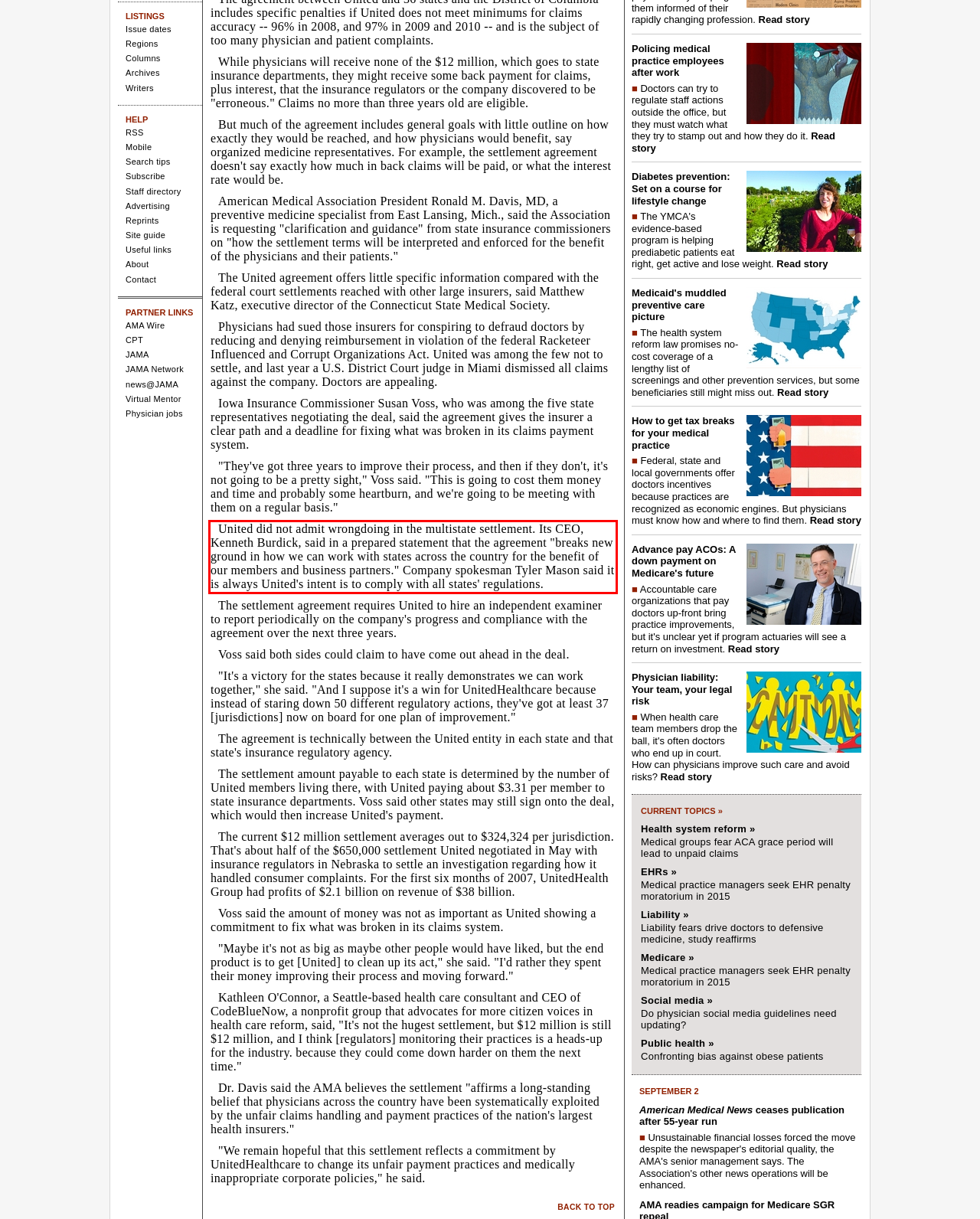Please perform OCR on the text within the red rectangle in the webpage screenshot and return the text content.

United did not admit wrongdoing in the multistate settlement. Its CEO, Kenneth Burdick, said in a prepared statement that the agreement "breaks new ground in how we can work with states across the country for the benefit of our members and business partners." Company spokesman Tyler Mason said it is always United's intent is to comply with all states' regulations.